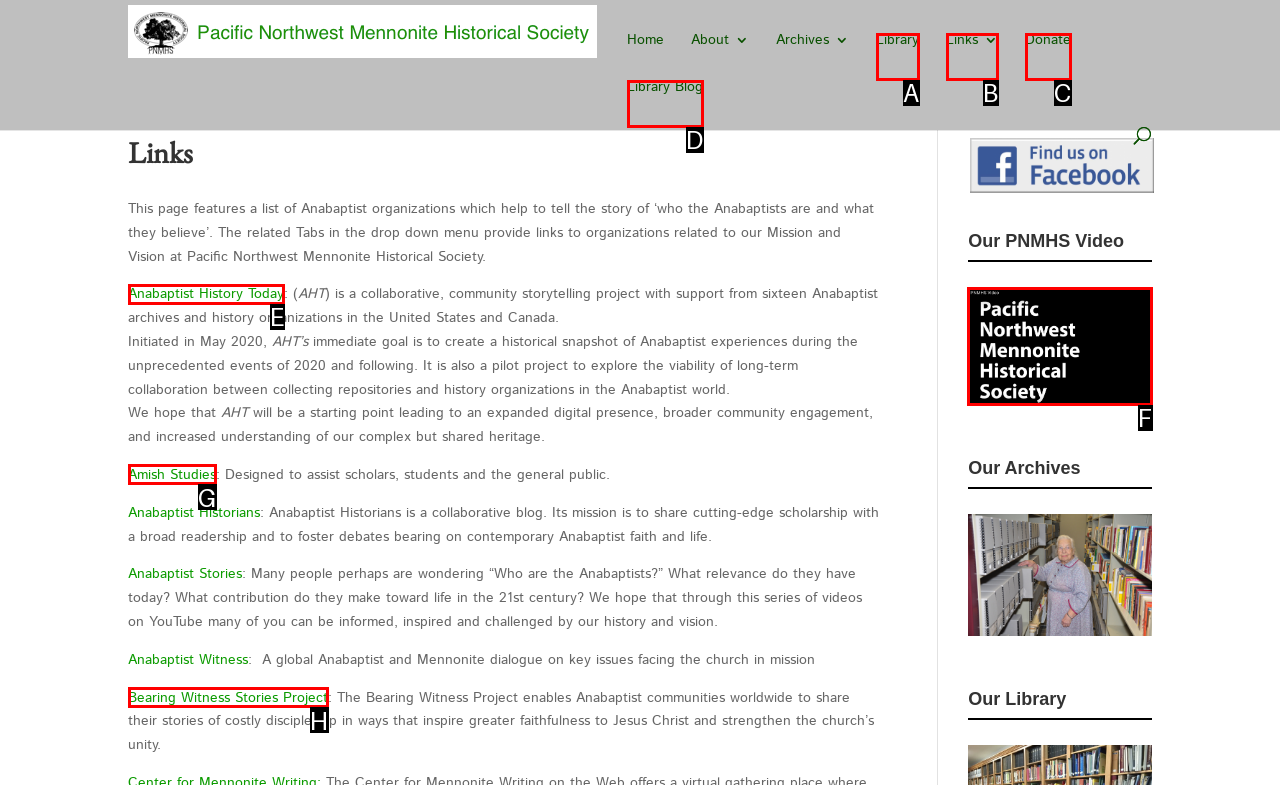Select the HTML element to finish the task: View the topic 'Scam seller’s still on the site after many reports' Reply with the letter of the correct option.

None